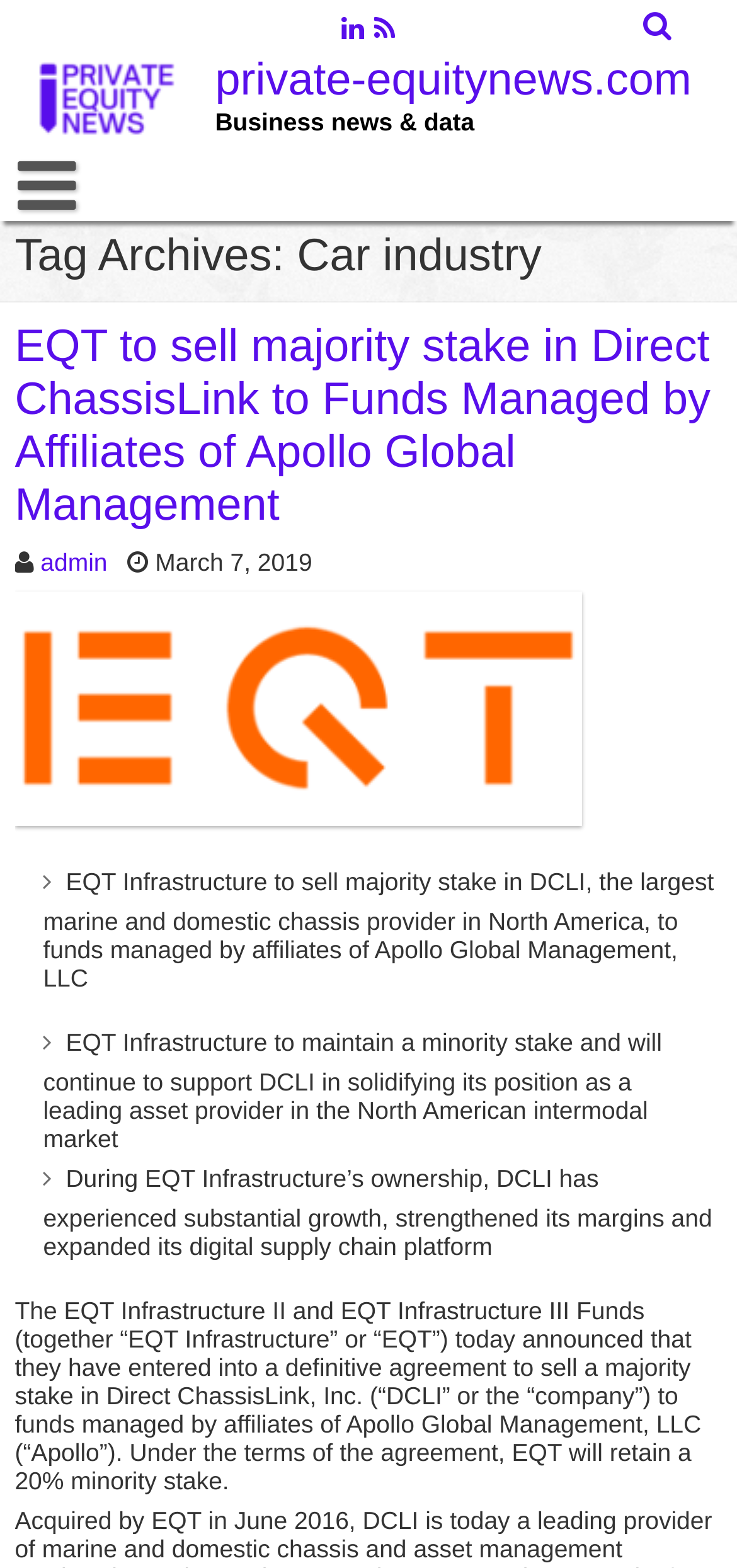Can you pinpoint the bounding box coordinates for the clickable element required for this instruction: "Visit private-equitynews.com"? The coordinates should be four float numbers between 0 and 1, i.e., [left, top, right, bottom].

[0.292, 0.035, 0.938, 0.069]